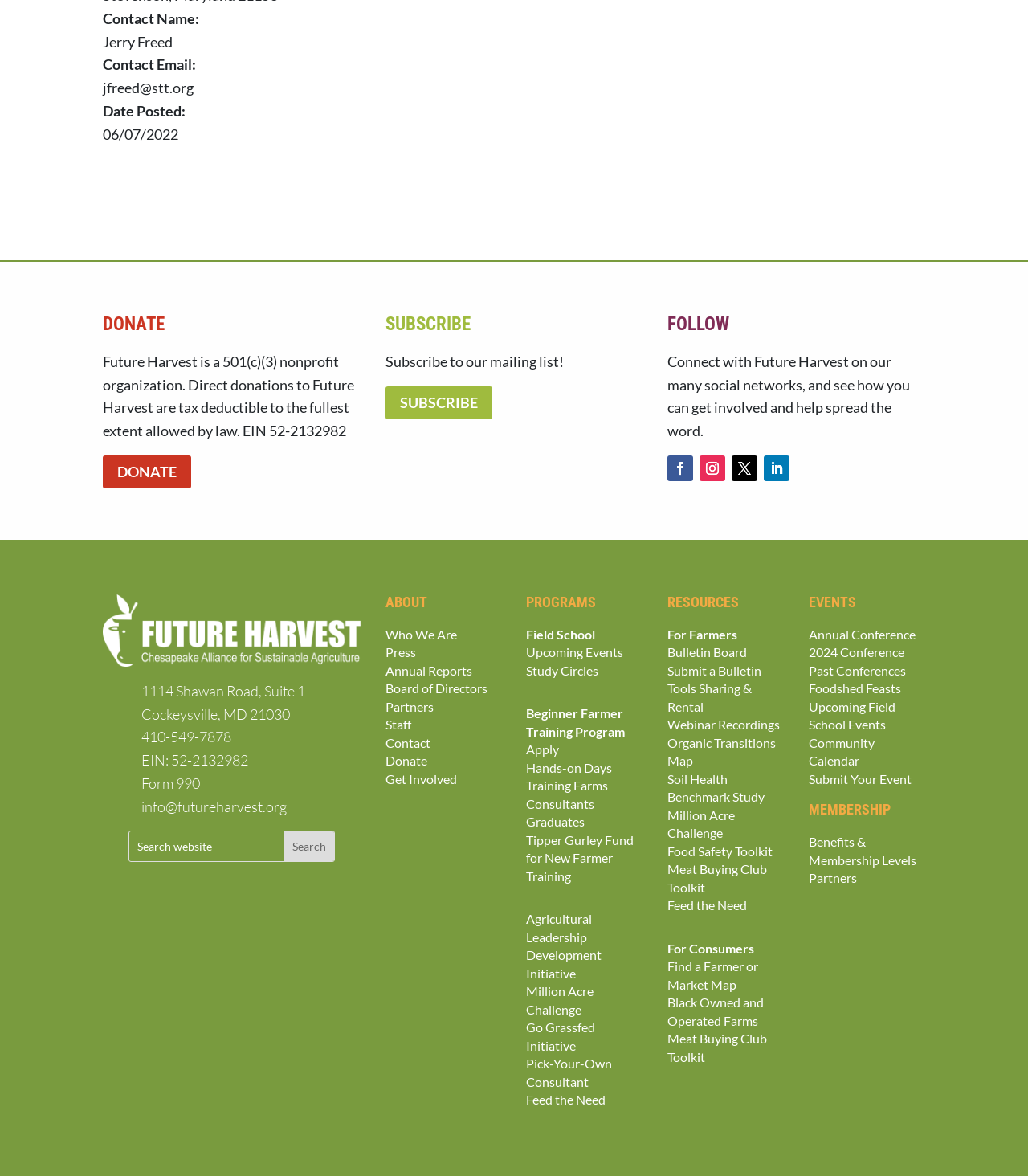What is the organization's EIN?
Using the image, elaborate on the answer with as much detail as possible.

The organization's EIN can be found in the bottom section of the webpage, where it is listed as 'EIN: 52-2132982'.